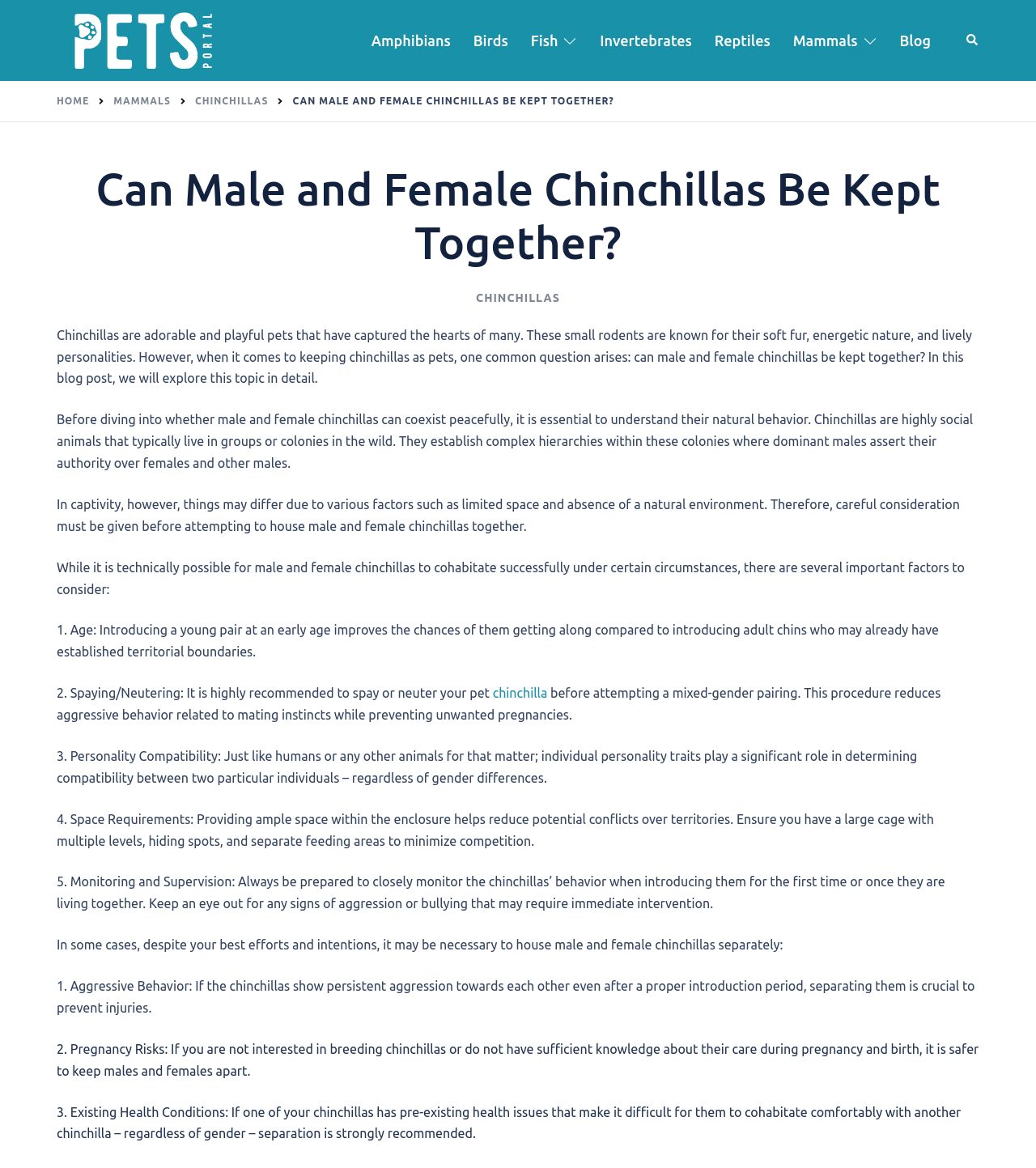Please specify the bounding box coordinates for the clickable region that will help you carry out the instruction: "Go to the 'Blog' page".

[0.868, 0.024, 0.898, 0.045]